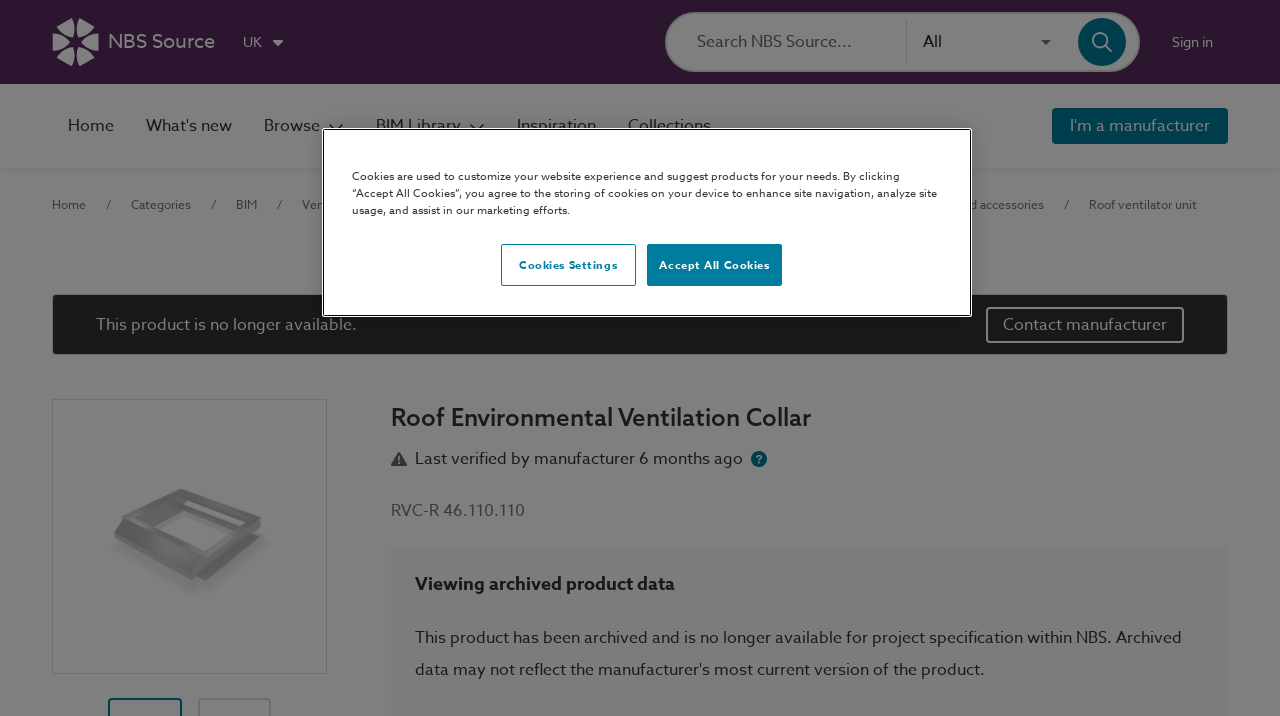Locate and extract the text of the main heading on the webpage.

Roof Environmental Ventilation Collar